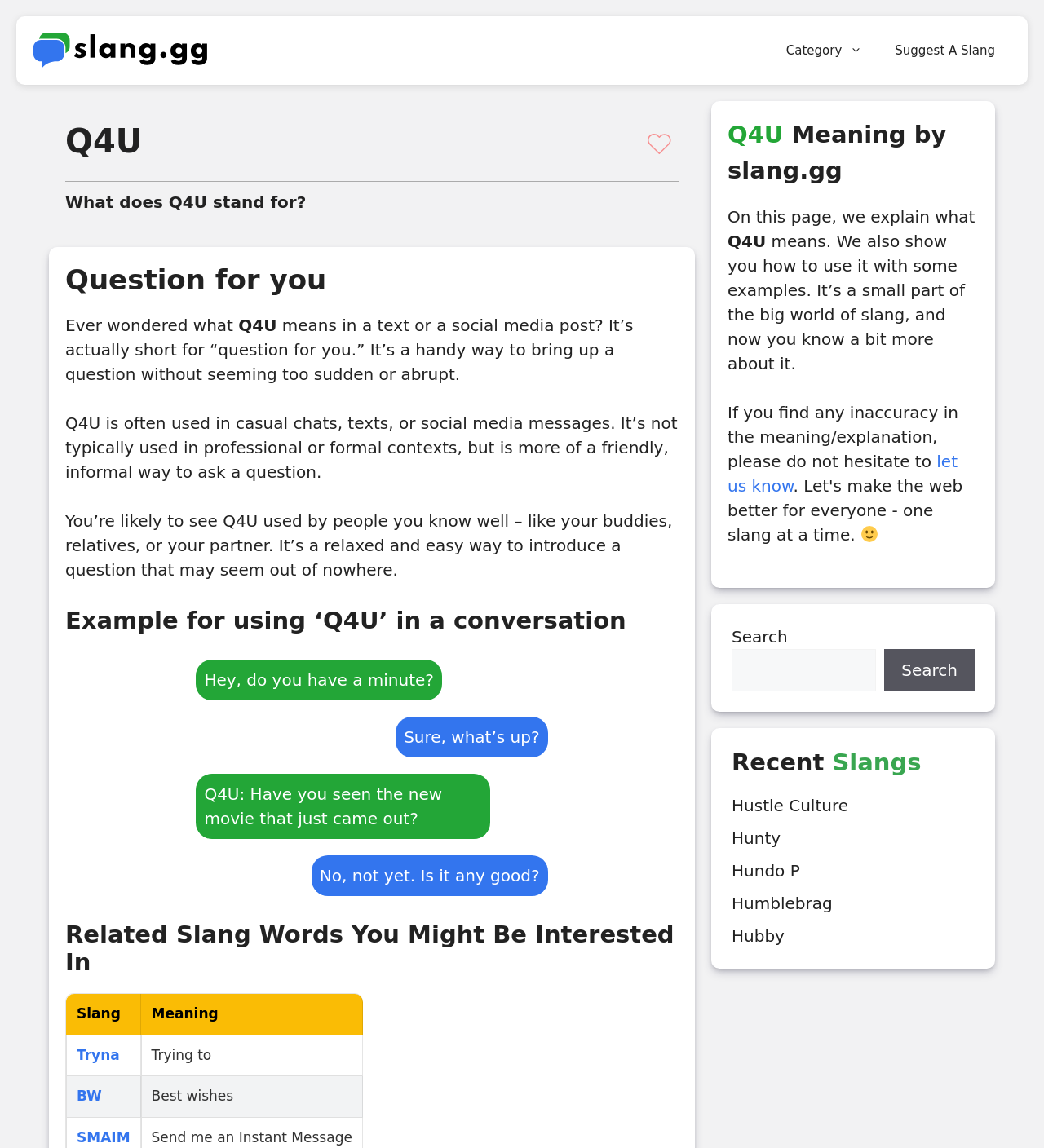Please respond to the question using a single word or phrase:
How many related slang words are listed on the webpage?

At least 3